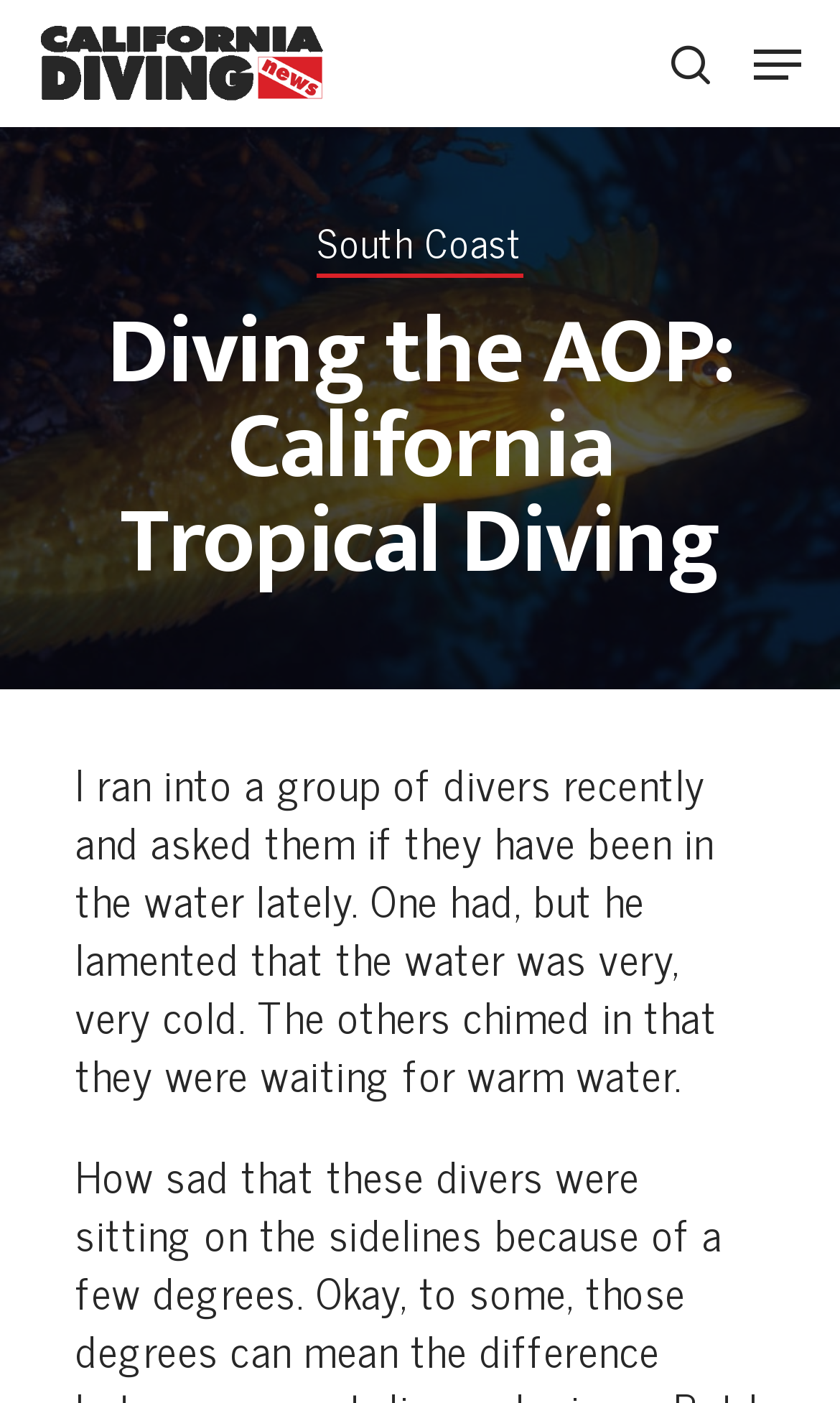Could you find the bounding box coordinates of the clickable area to complete this instruction: "Subscribe to diving news"?

[0.63, 0.735, 0.898, 0.781]